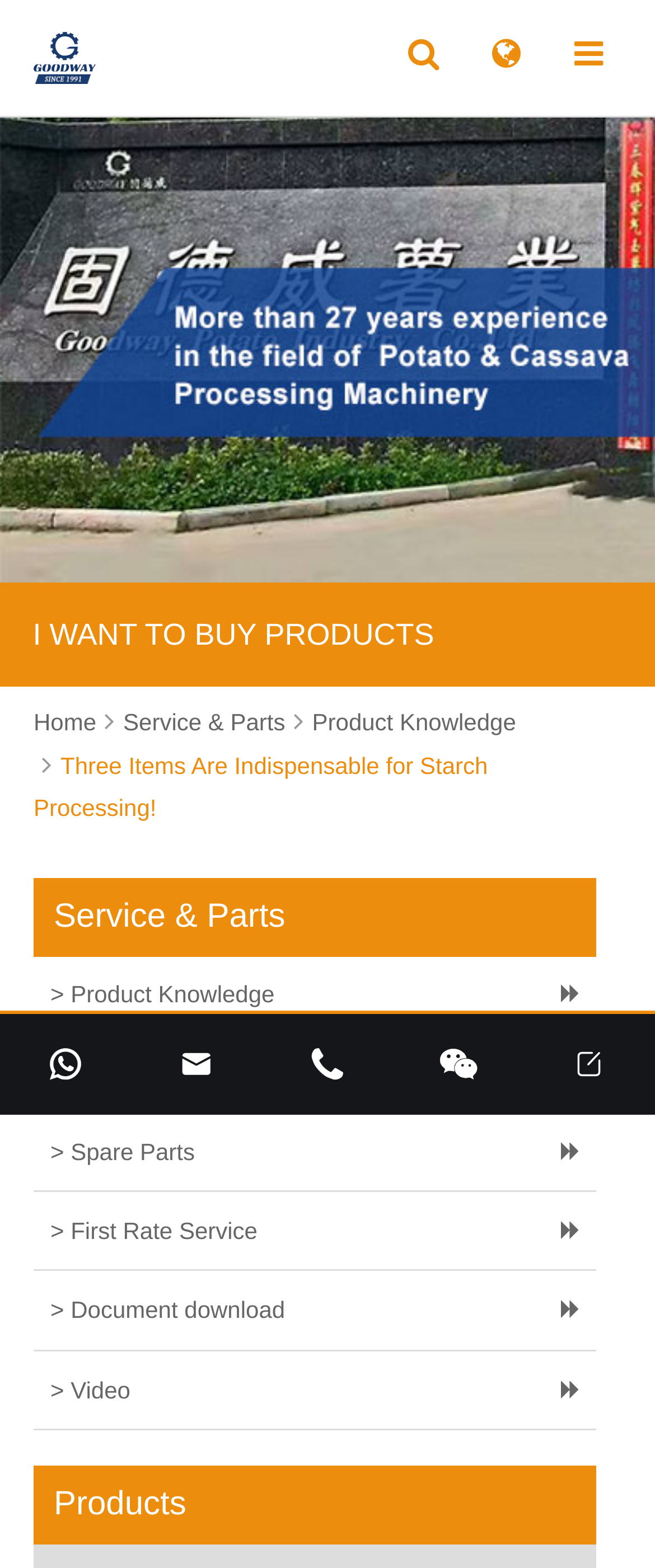Please locate the bounding box coordinates for the element that should be clicked to achieve the following instruction: "Watch videos". Ensure the coordinates are given as four float numbers between 0 and 1, i.e., [left, top, right, bottom].

[0.051, 0.863, 0.91, 0.912]